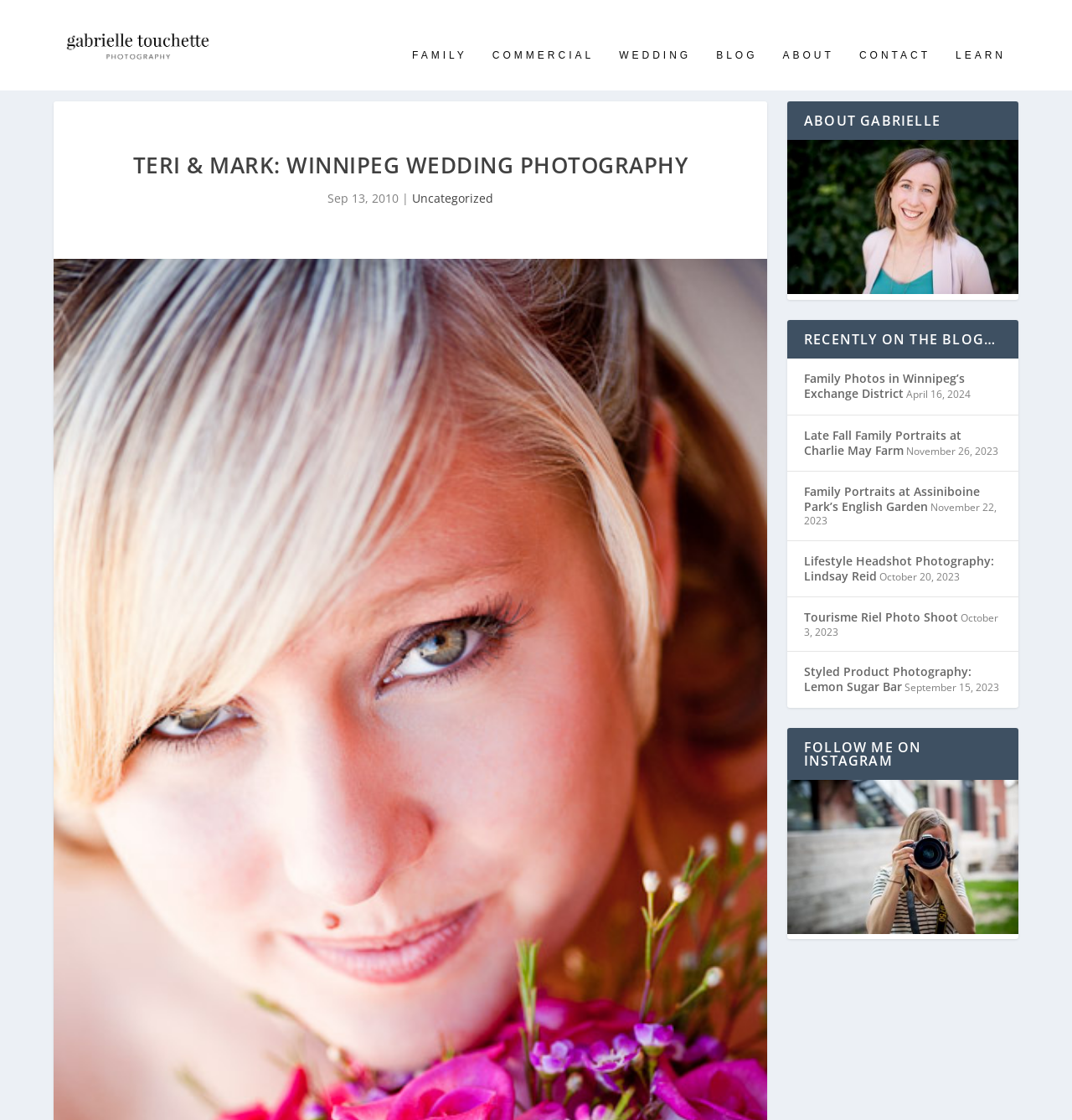Point out the bounding box coordinates of the section to click in order to follow this instruction: "Visit Gabrielle Touchette Photography website".

[0.05, 0.005, 0.278, 0.058]